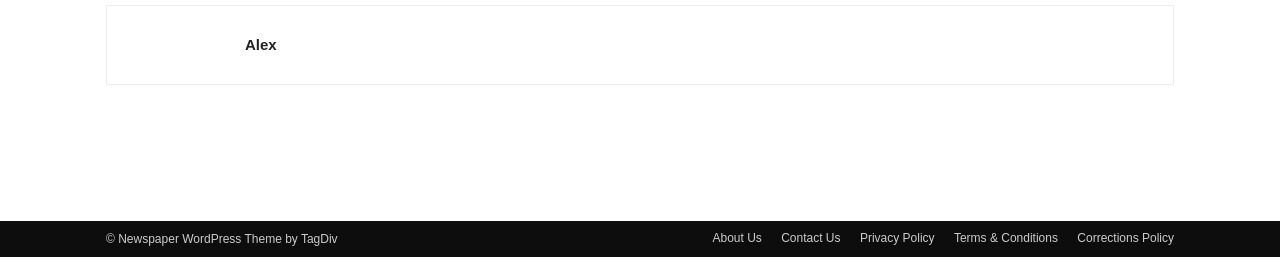How many links are there at the bottom of the webpage?
Answer the question with as much detail as you can, using the image as a reference.

There are five links at the bottom of the webpage, namely 'About Us', 'Contact Us', 'Privacy Policy', 'Terms & Conditions', and 'Corrections Policy'.